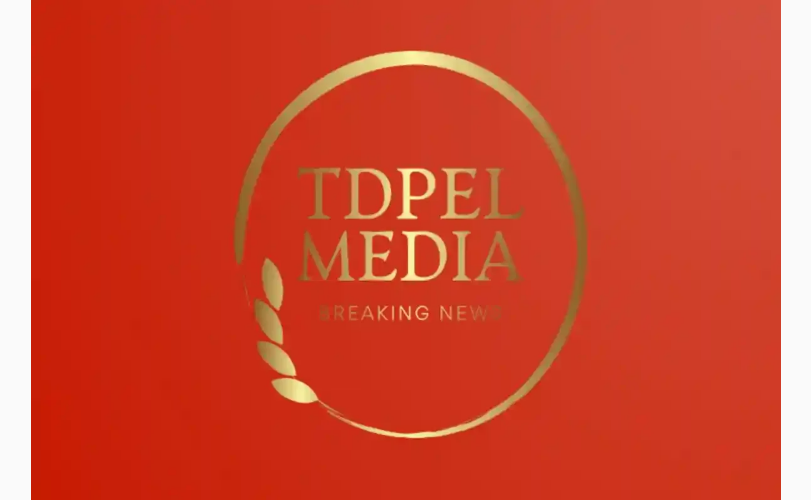What is the color of the background of the TDPel Media logo?
Based on the image content, provide your answer in one word or a short phrase.

Red